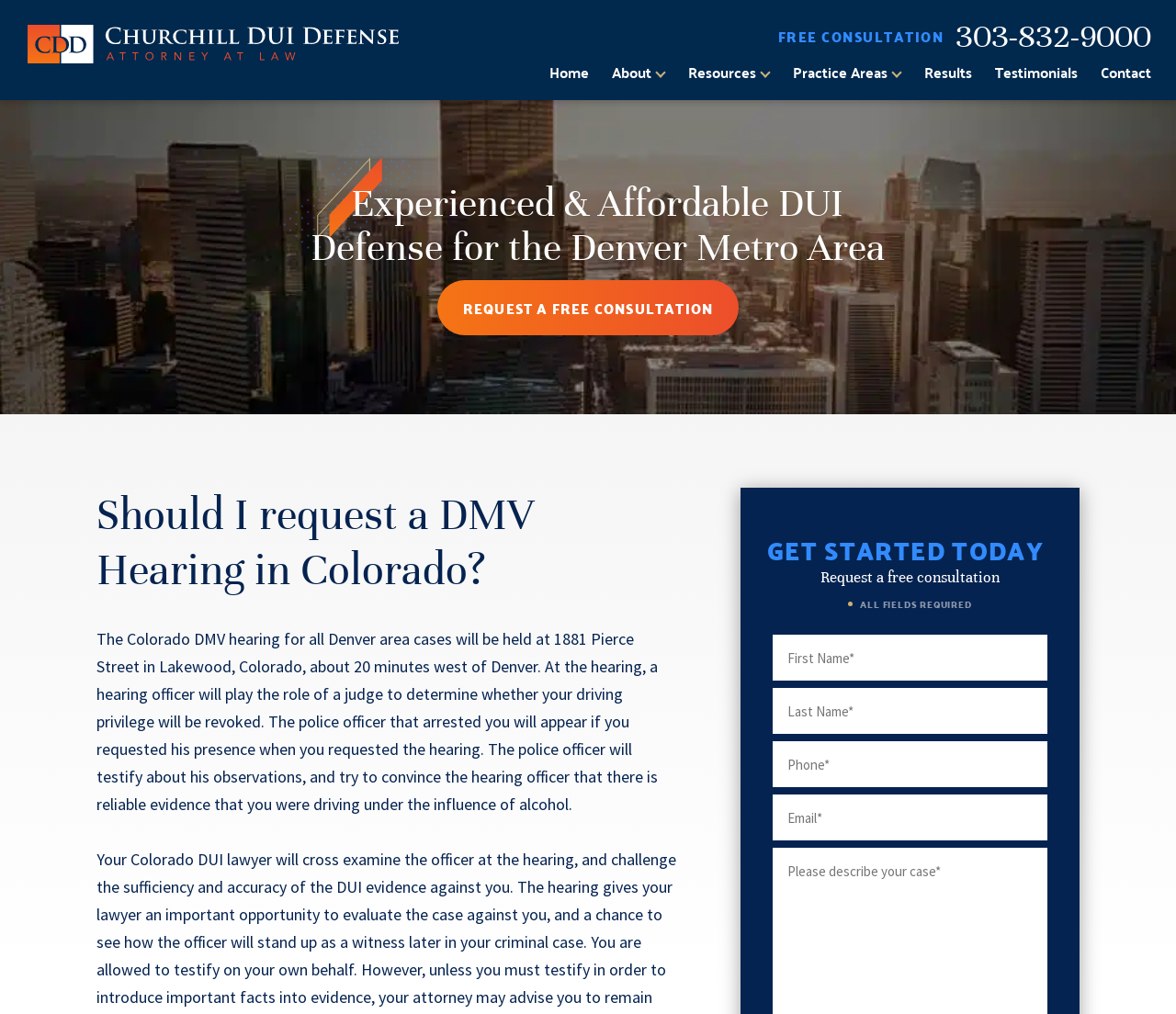Extract the bounding box for the UI element that matches this description: "name="input_4" placeholder="Email*"".

[0.657, 0.784, 0.891, 0.829]